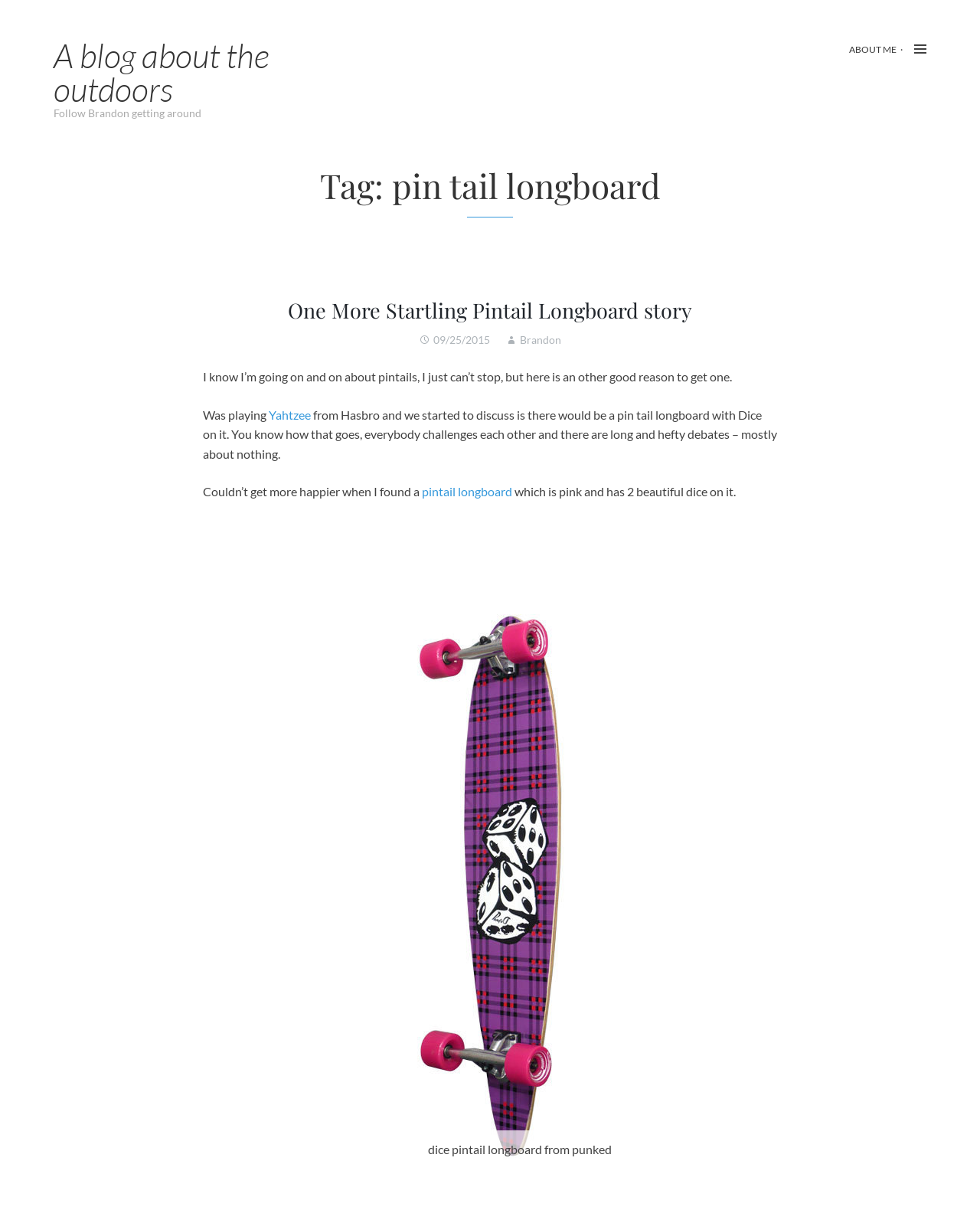Could you provide the bounding box coordinates for the portion of the screen to click to complete this instruction: "View the Home page"?

None